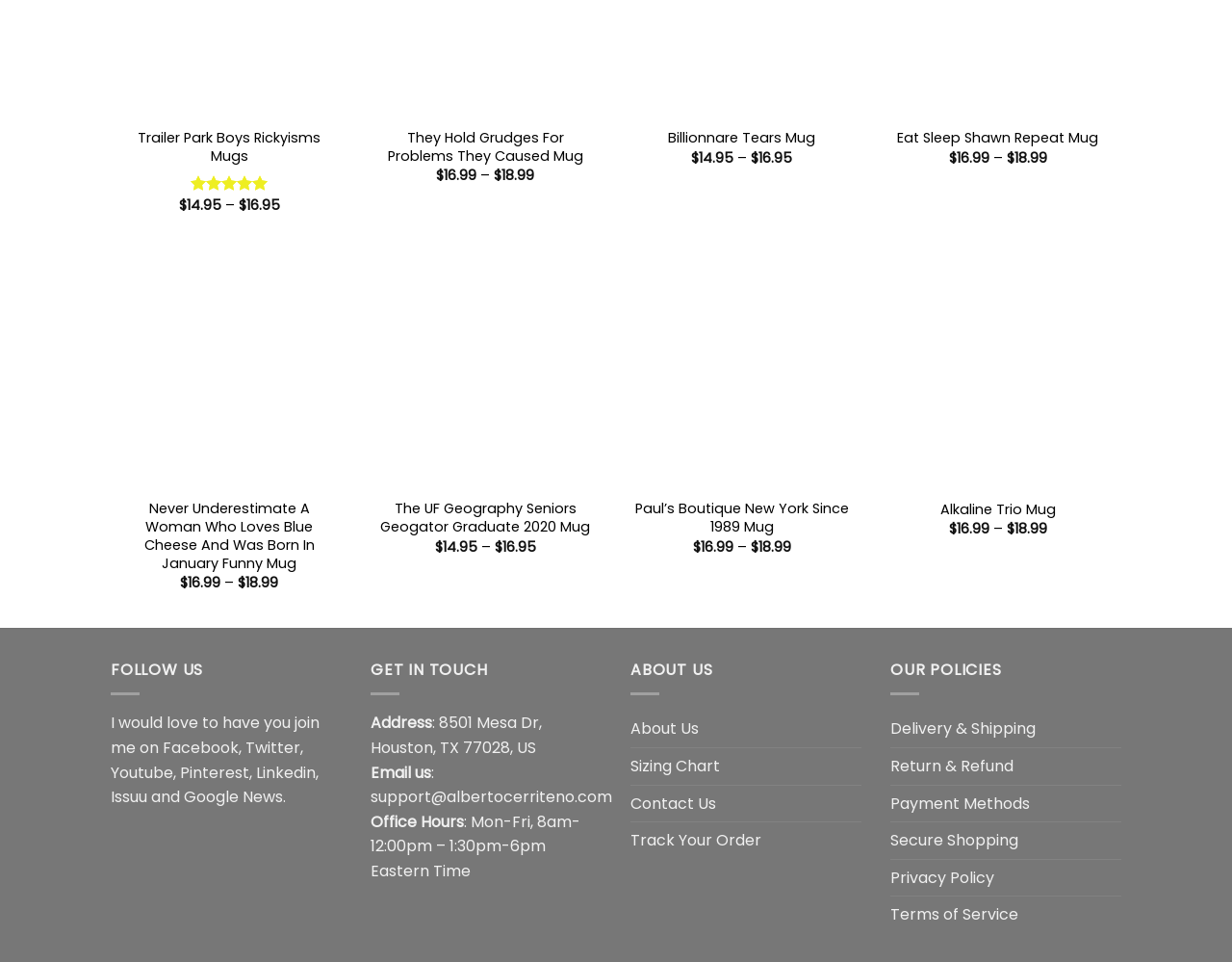Please determine the bounding box coordinates for the element that should be clicked to follow these instructions: "Get in touch through email".

[0.301, 0.817, 0.497, 0.84]